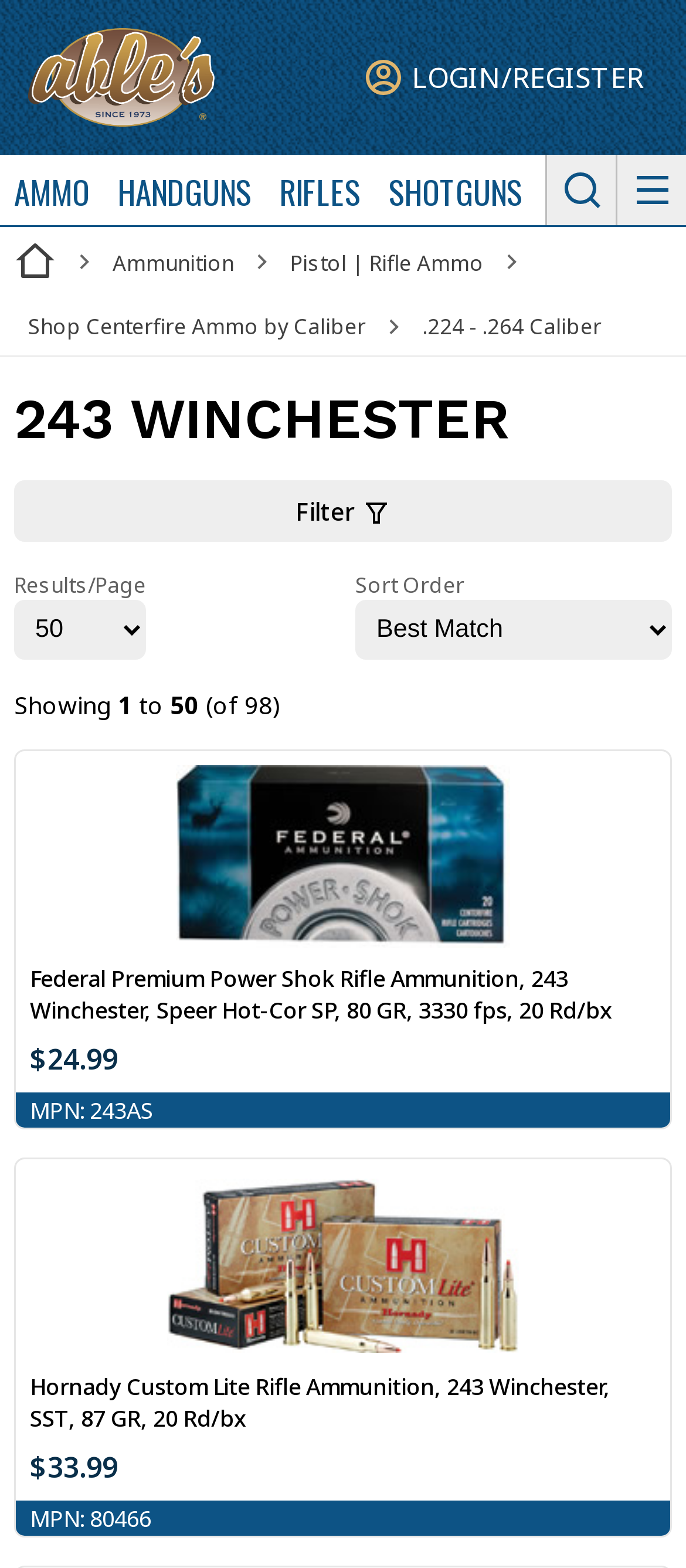Offer a meticulous caption that includes all visible features of the webpage.

This webpage is an online ammunition store, specifically showcasing 243 Winchester centerfire rifle ammo for sale. At the top left corner, there is a logo of "Able Ammo" accompanied by a link. Next to it, there is a login/register button. On the top navigation bar, there are several categories, including "AMMO", "HANDGUNS", "RIFLES", and "SHOTGUNS", each with a corresponding image. 

Below the navigation bar, there are several links and images related to ammunition, including "Ammunition", "Pistol | Rifle Ammo", and "Shop Centerfire Ammo by Caliber". The main content of the page is focused on 243 Winchester ammunition, with a heading "243 WINCHESTER" at the top. 

There are several filters and sorting options available, including a dropdown menu to select the number of results per page and a combobox to sort the order of the results. The page is currently showing 50 out of 98 results. 

The main content area displays a list of ammunition products, each with an image, product name, price, and manufacturer part number (MPN). The products are listed in a vertical column, with two products visible in the provided screenshot. The first product is "Federal Premium Power Shok Rifle Ammunition" priced at $24.99, and the second product is "Hornady Custom Lite Rifle Ammunition" priced at $33.99.